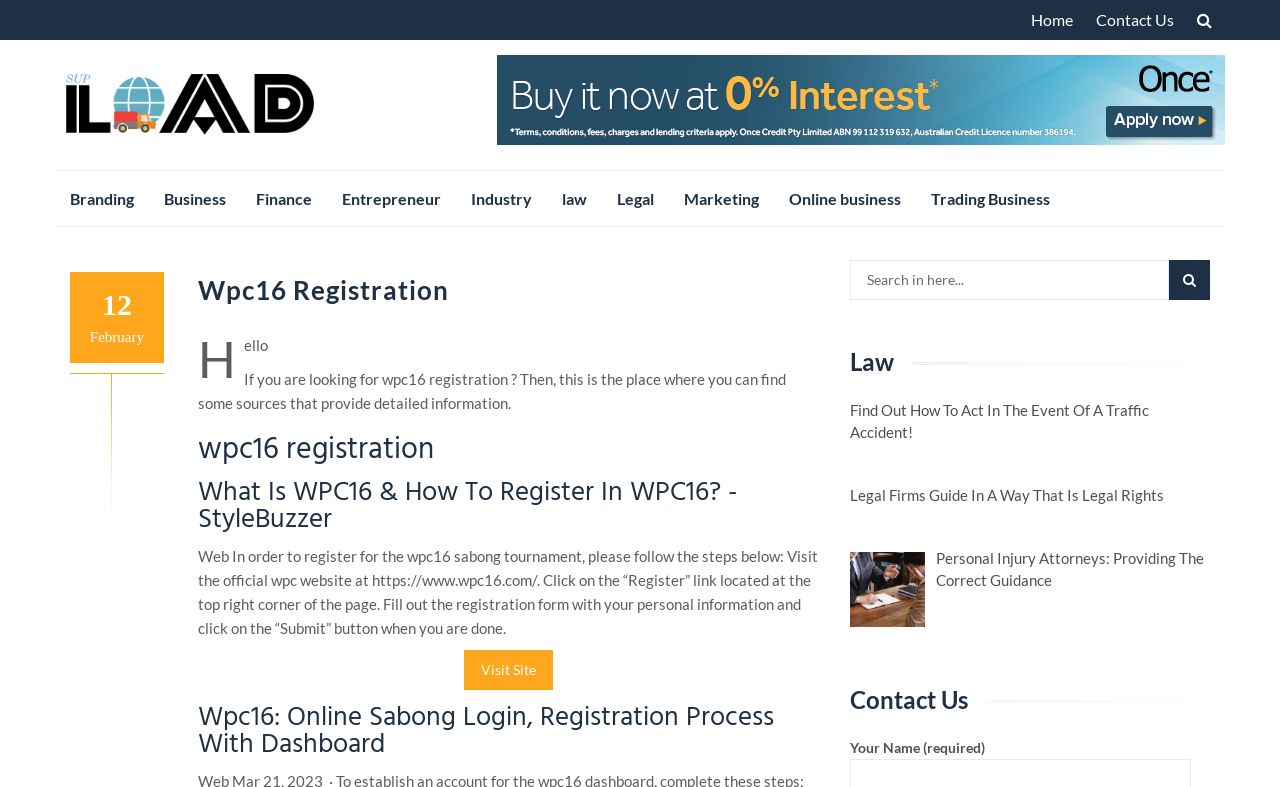Elaborate on the different components and information displayed on the webpage.

The webpage is about WPC16 registration and provides detailed information on the topic. At the top, there is a navigation bar with several links, including "Home", "Contact Us", and a search bar on the right side. Below the navigation bar, there is a logo of "Sup Load" with a link to the homepage.

On the left side, there is a menu with various categories, including "Branding", "Business", "Finance", and more. Each category has a link to a related webpage.

The main content of the webpage is divided into sections. The first section has a heading "Wpc16 Registration" and a brief introduction to the topic. Below the introduction, there are several links to related articles, including "What Is WPC16 & How To Register In WPC16? - StyleBuzzer" and "Wpc16: Online Sabong Login, Registration Process With Dashboard".

The second section has a heading "Law" and provides information on legal topics, including links to articles about traffic accidents, legal firms, and personal injury attorneys.

On the right side, there is a contact form with fields for name, email, and message. Above the contact form, there is a heading "Contact Us".

There are several buttons on the webpage, including a "Visit Site" button and a search button with a magnifying glass icon. There are also several images, including the "Sup Load" logo.